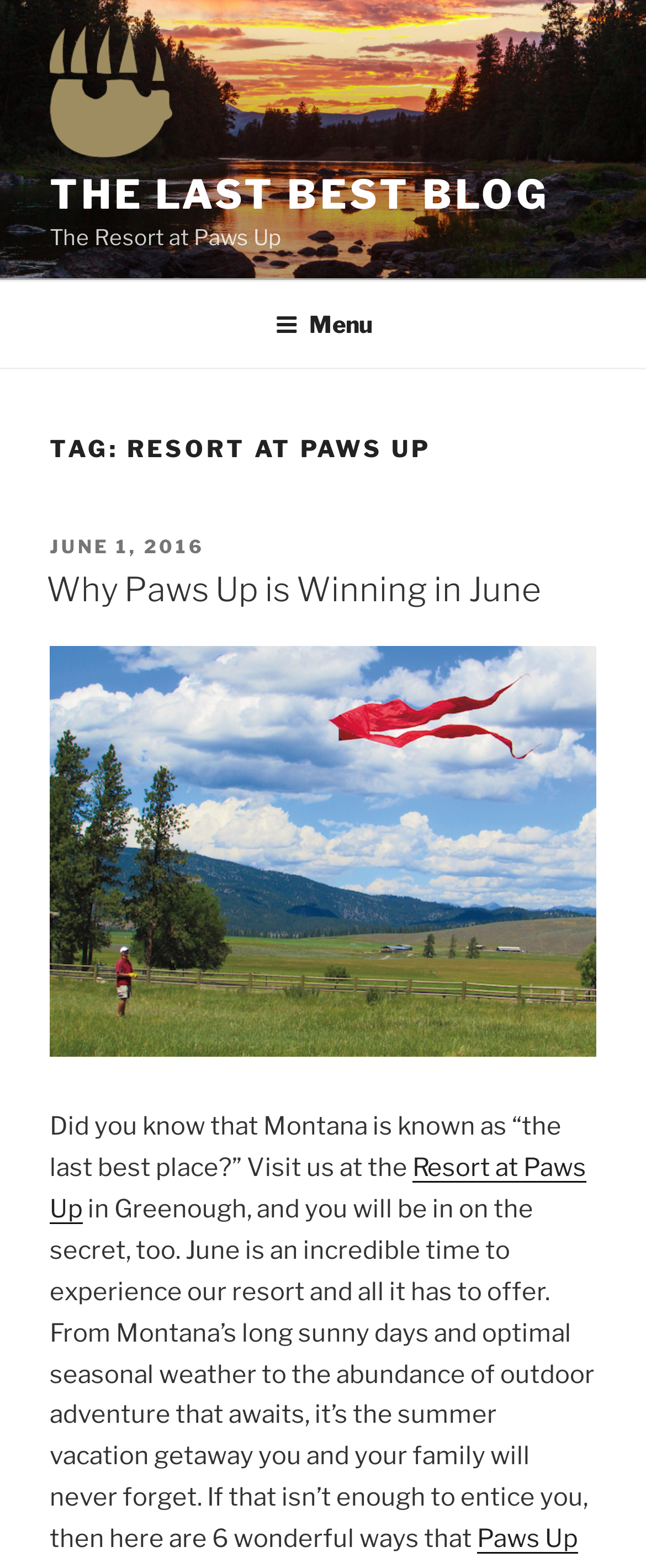Please determine the primary heading and provide its text.

TAG: RESORT AT PAWS UP